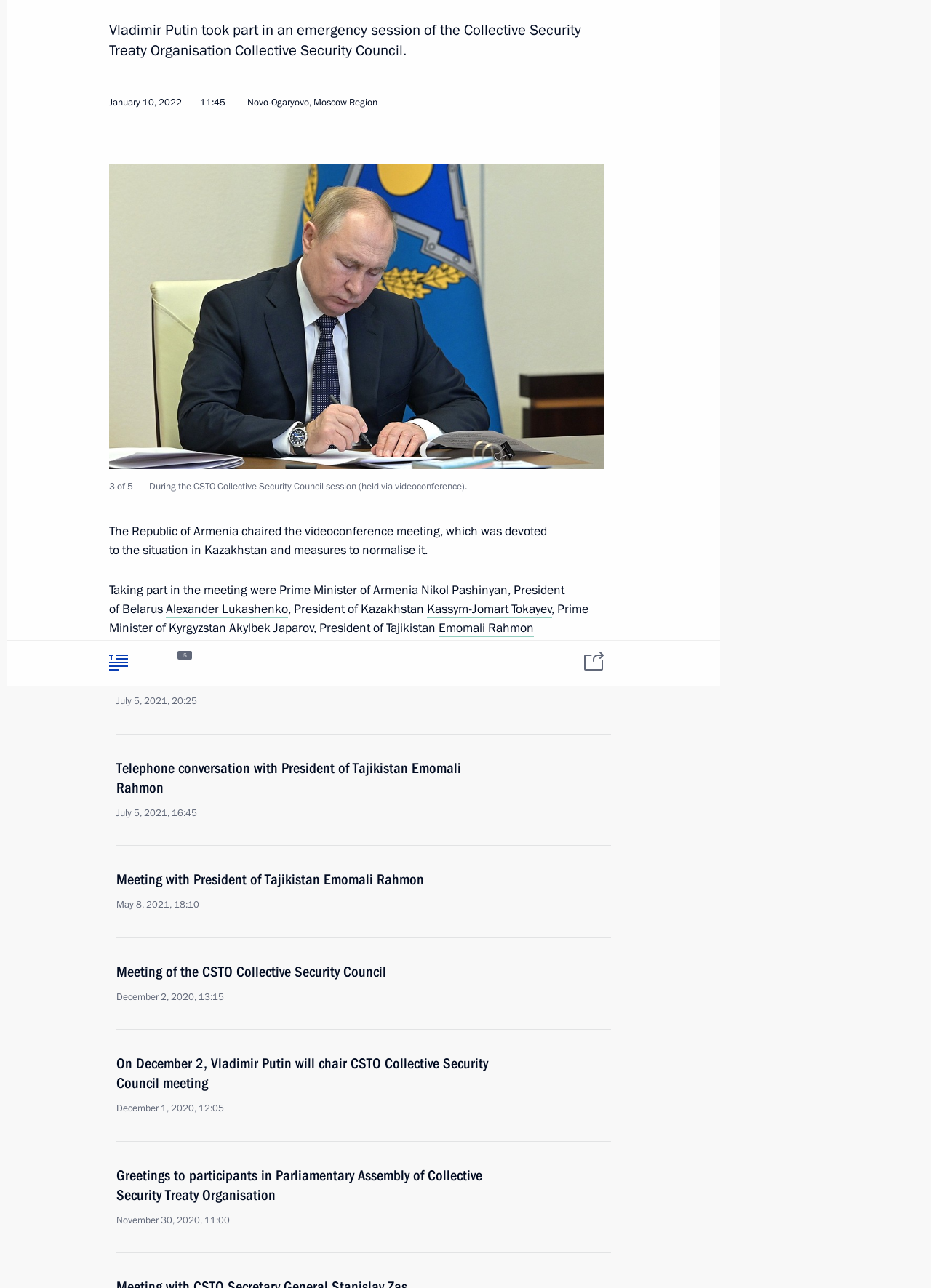Please find and report the bounding box coordinates of the element to click in order to perform the following action: "Switch to 'Русский'". The coordinates should be expressed as four float numbers between 0 and 1, in the format [left, top, right, bottom].

[0.125, 0.956, 0.162, 0.966]